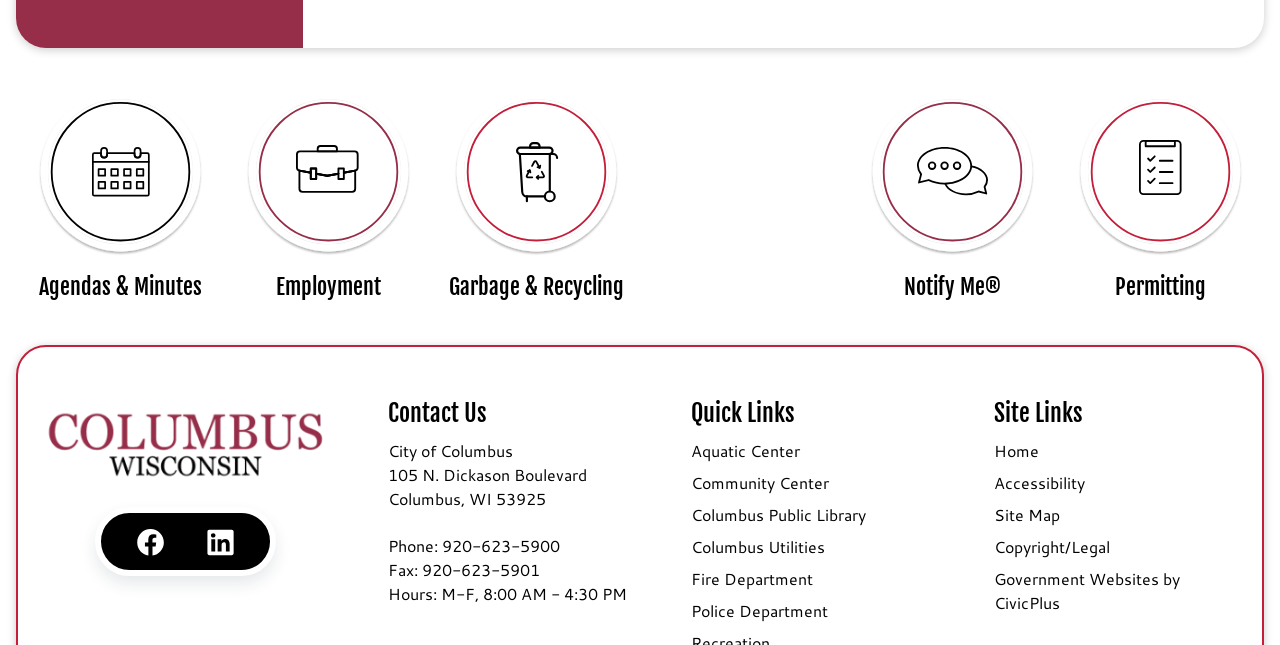Please find and report the bounding box coordinates of the element to click in order to perform the following action: "View agendas and minutes". The coordinates should be expressed as four float numbers between 0 and 1, in the format [left, top, right, bottom].

[0.012, 0.133, 0.175, 0.465]